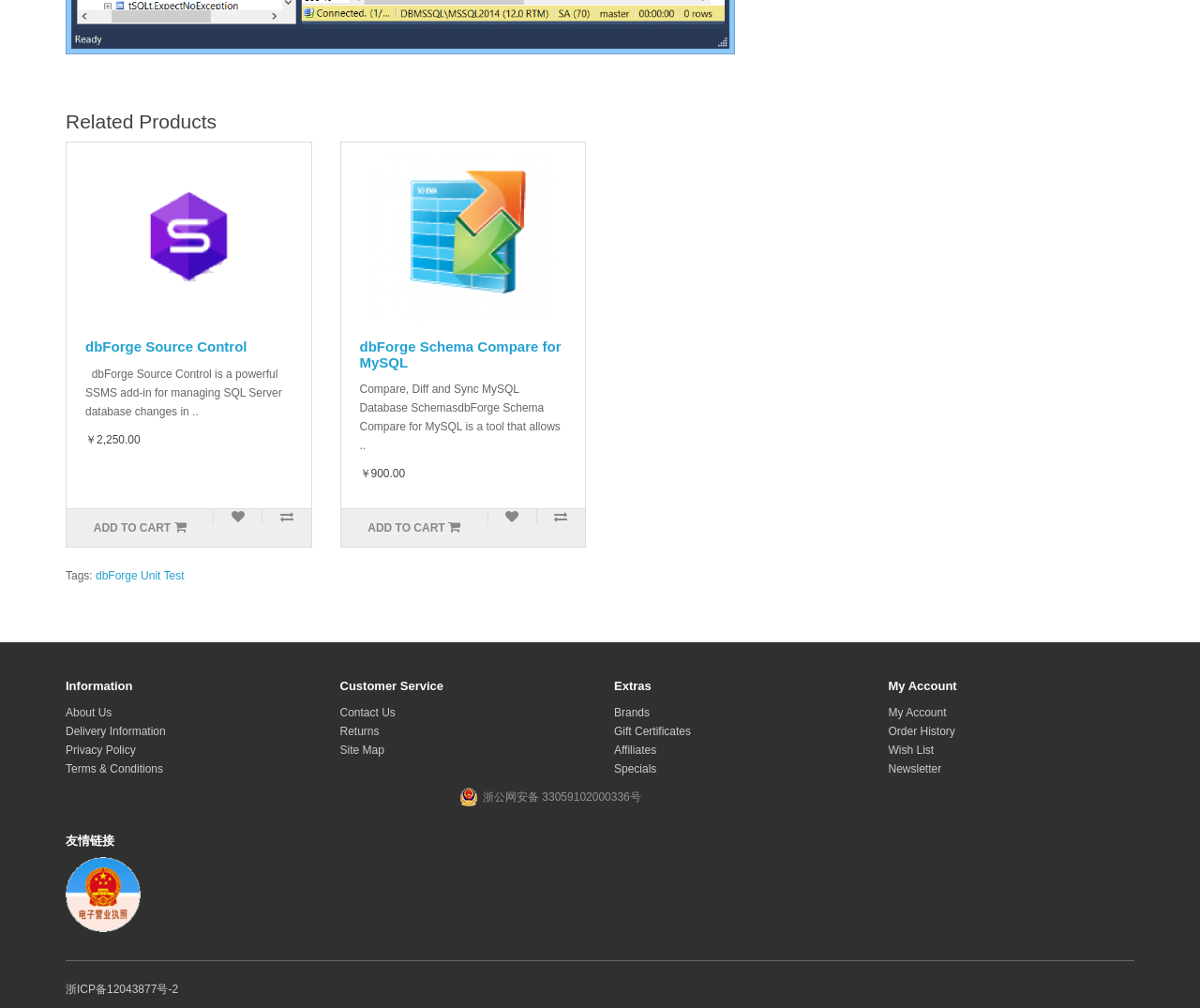Show the bounding box coordinates of the element that should be clicked to complete the task: "Contact 'Customer Service'".

[0.283, 0.7, 0.33, 0.713]